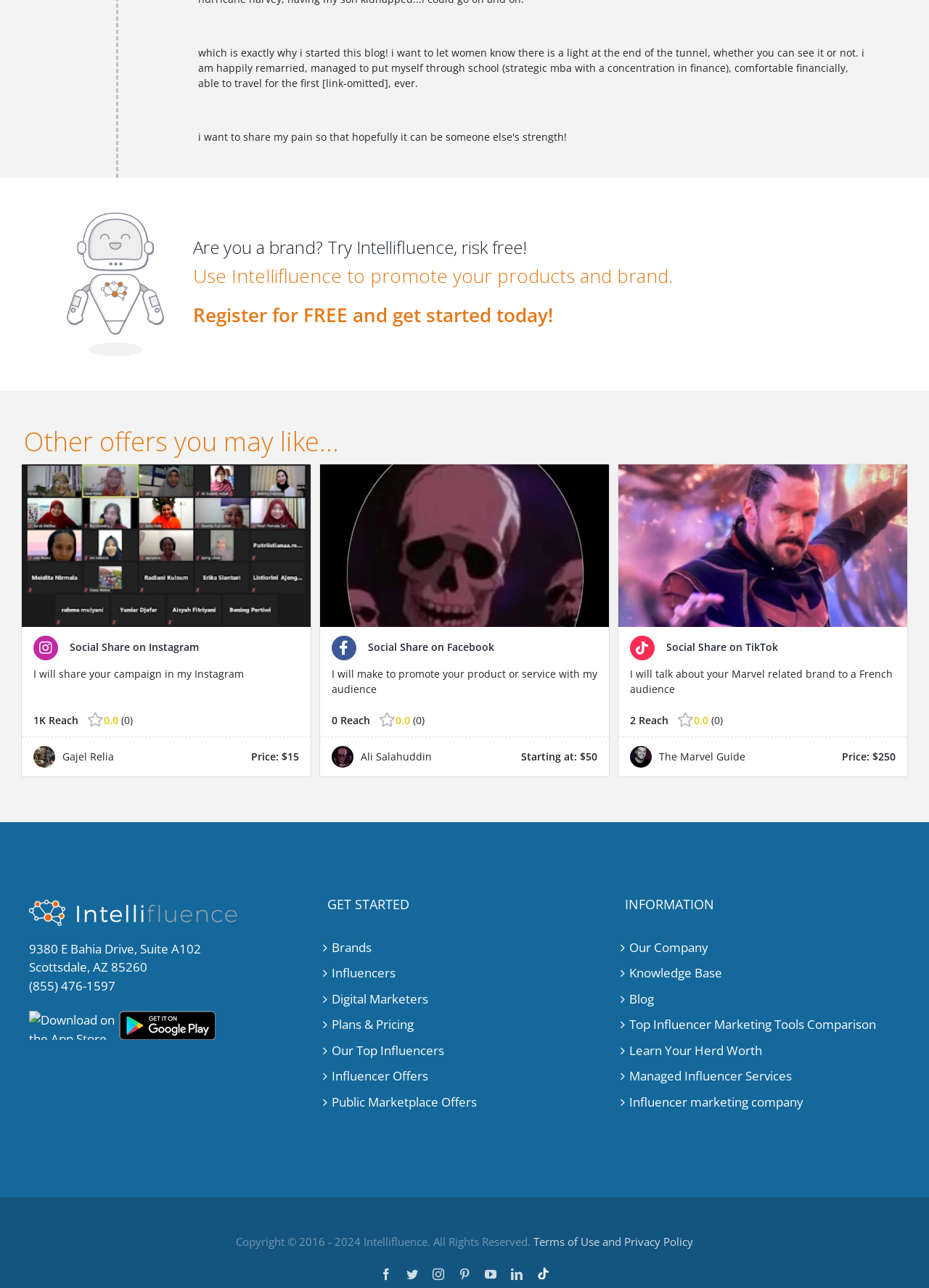What is the price of the offer from The Marvel Guide?
Refer to the image and give a detailed response to the question.

The answer can be found in the section 'Other offers you may like...' where there is an image of The Marvel Guide and a text that says 'Price: $250'.